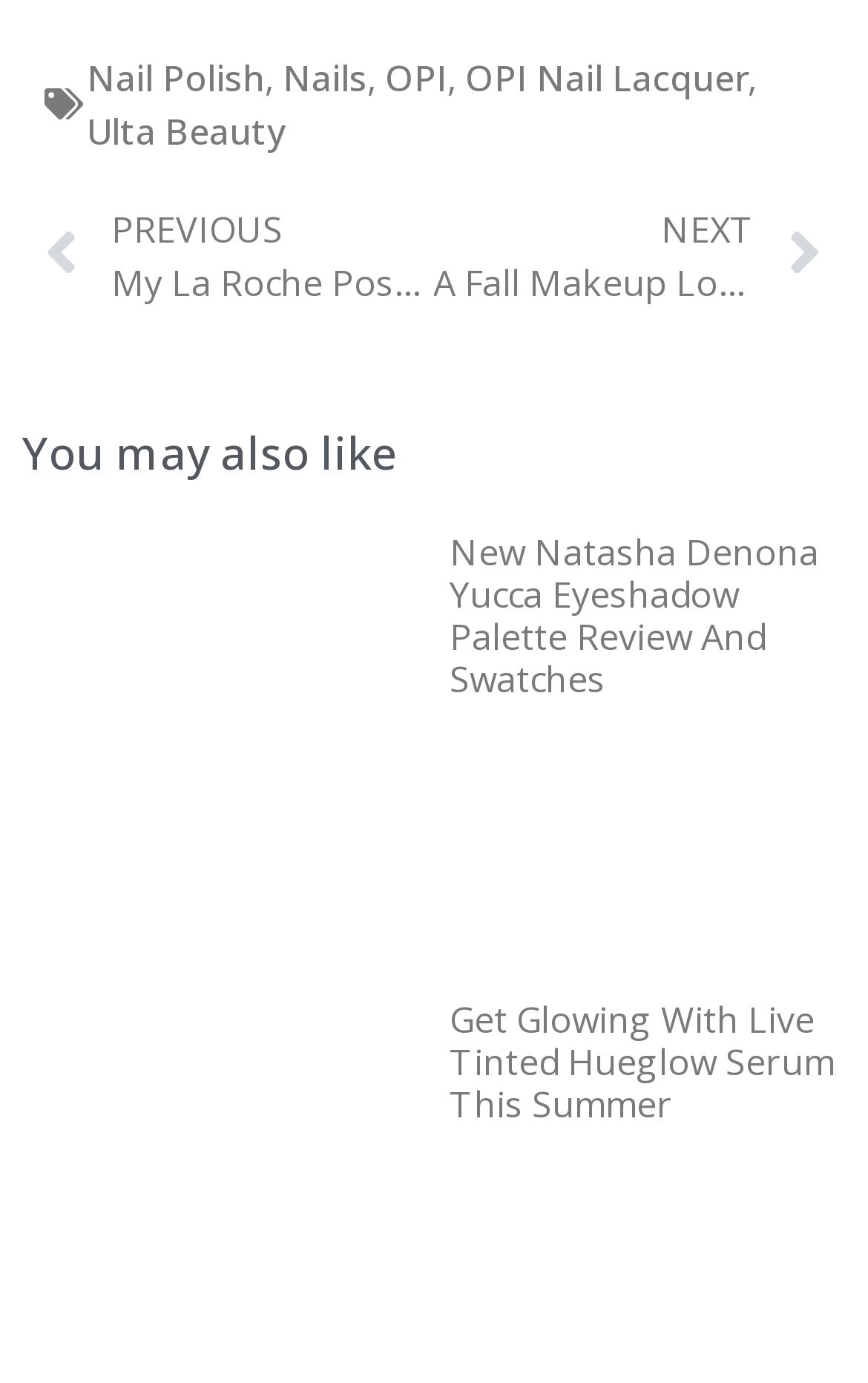Give a concise answer using one word or a phrase to the following question:
What is the first link on the top?

Nail Polish